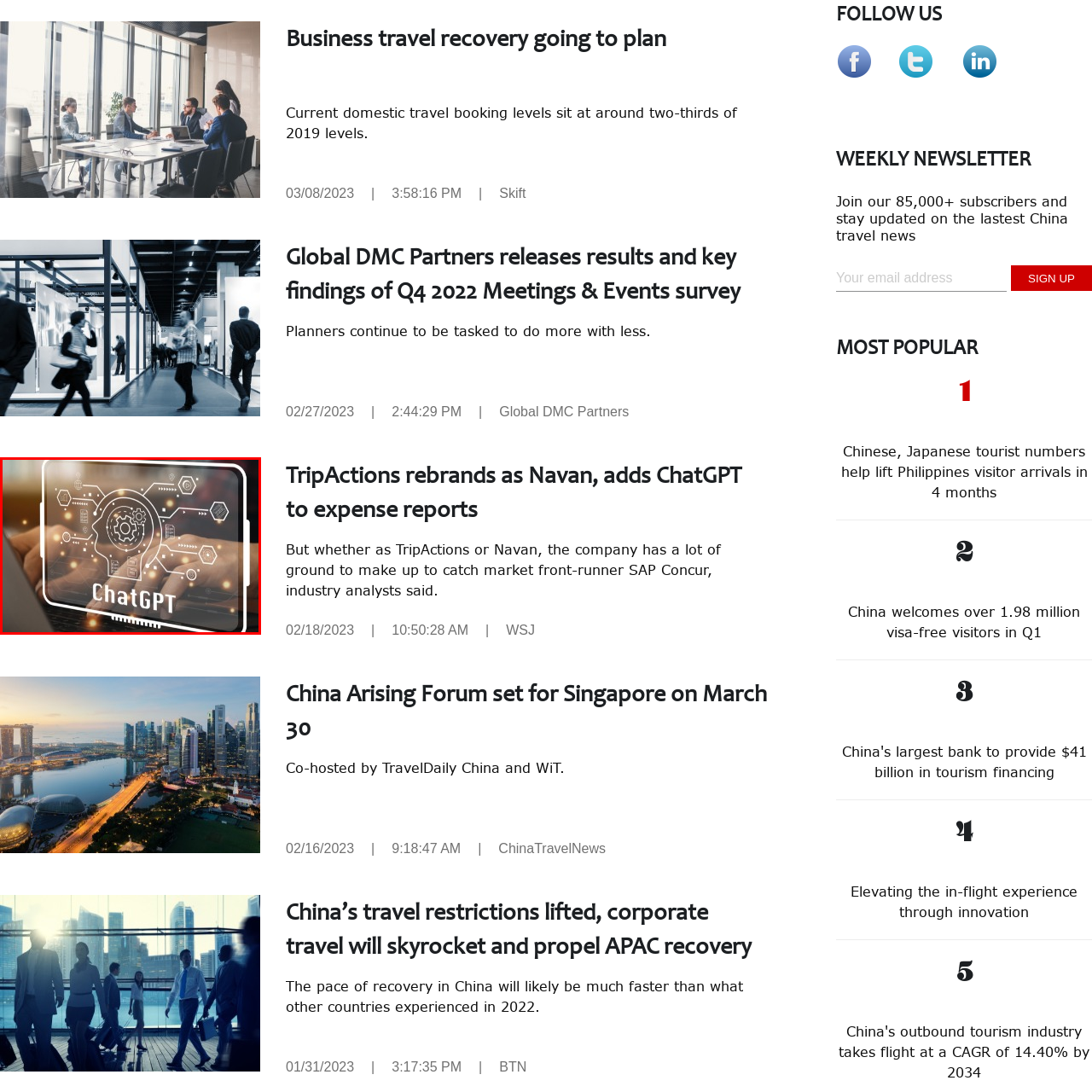What is the context of the accompanying article?
View the image contained within the red box and provide a one-word or short-phrase answer to the question.

Rebranding of TripActions to Navan